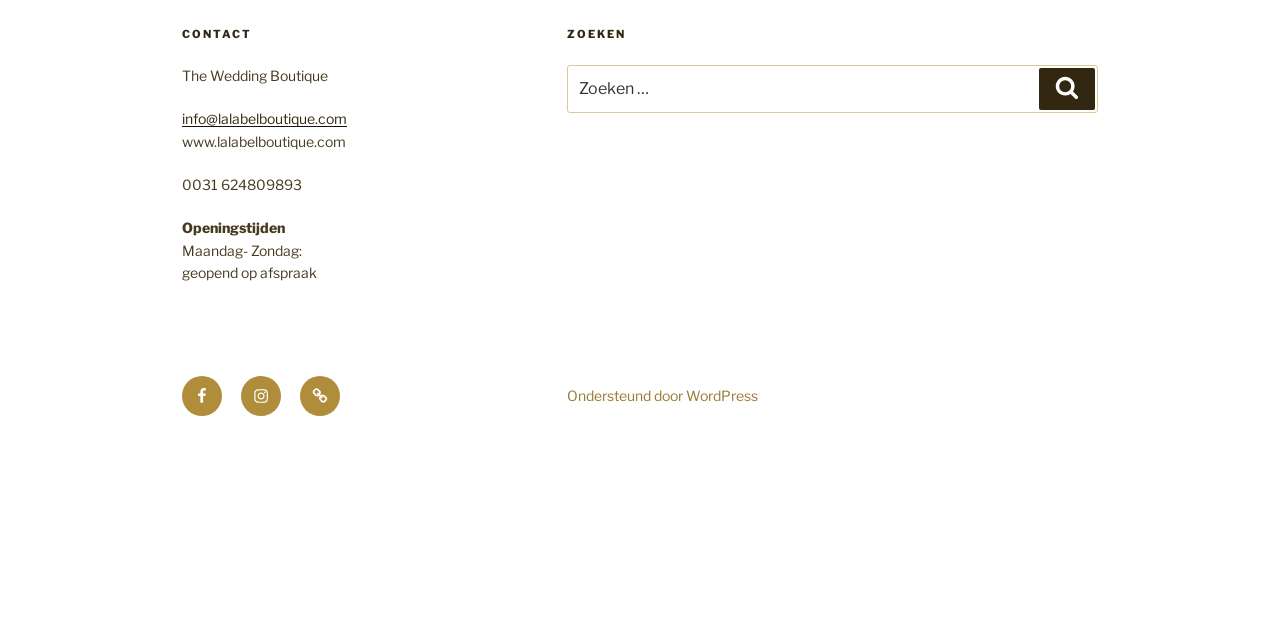From the webpage screenshot, predict the bounding box of the UI element that matches this description: "E-mail".

[0.234, 0.587, 0.266, 0.649]